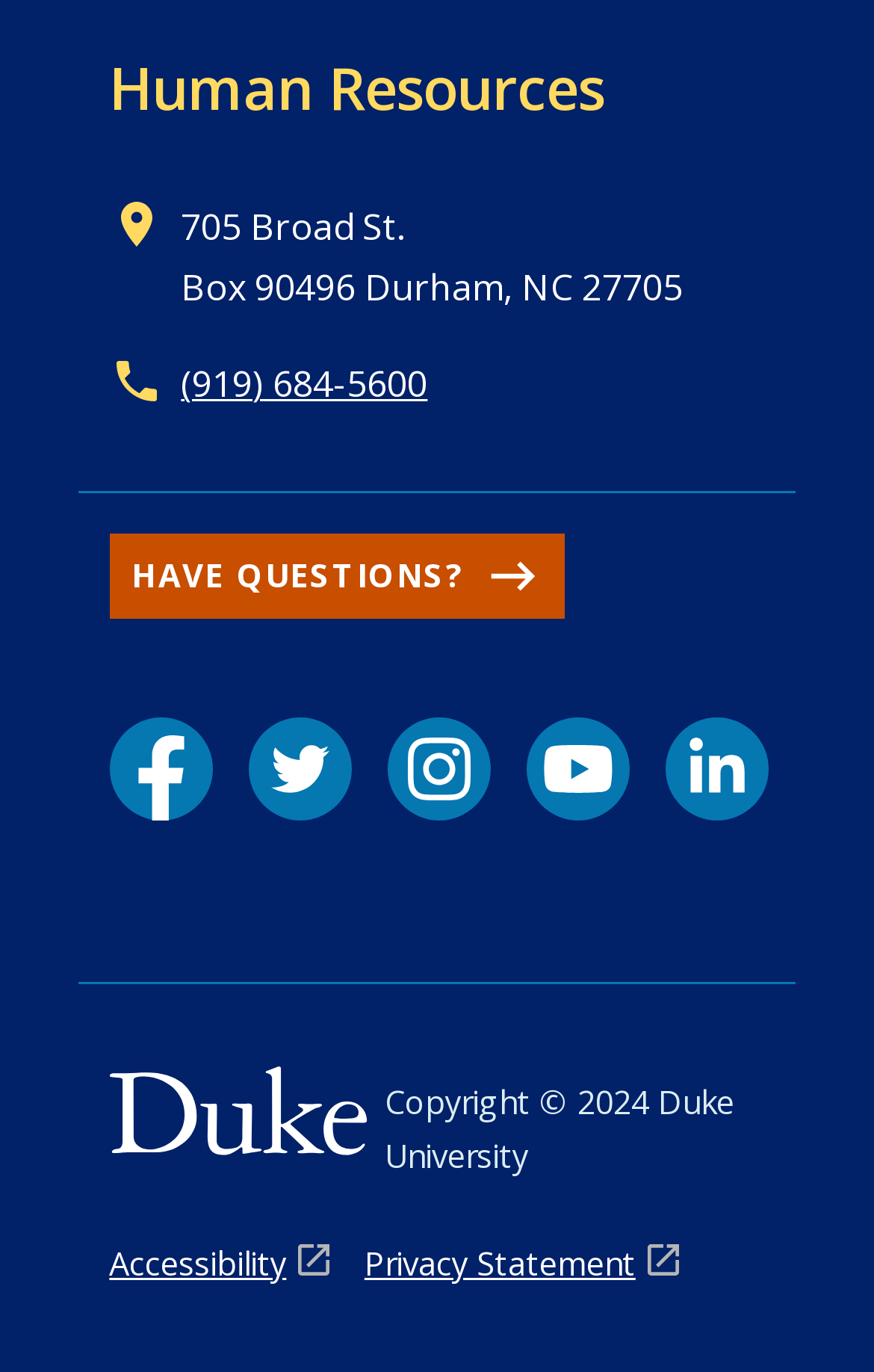Identify the bounding box coordinates of the HTML element based on this description: "Accessibility".

[0.125, 0.902, 0.376, 0.942]